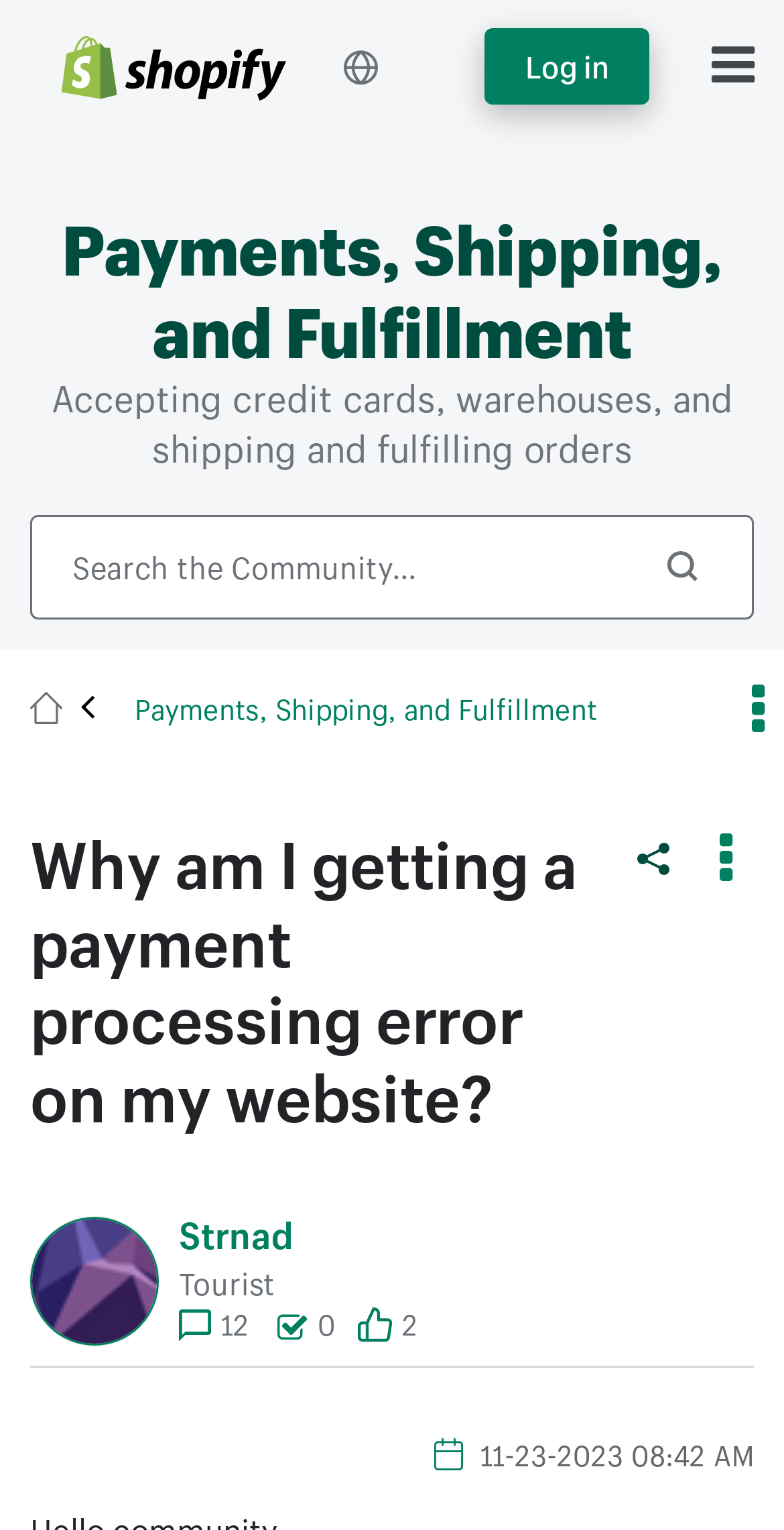Highlight the bounding box coordinates of the region I should click on to meet the following instruction: "Search for a topic".

[0.805, 0.34, 0.933, 0.401]